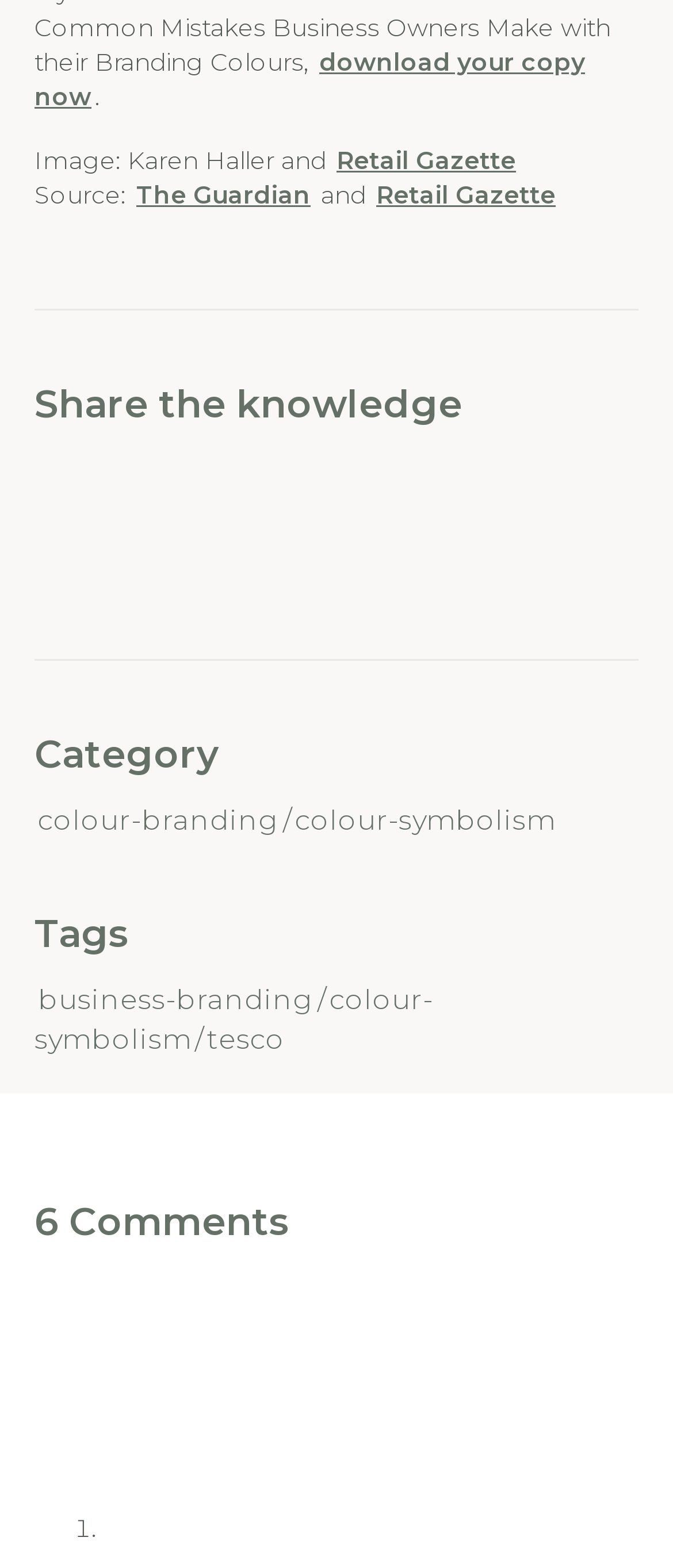Highlight the bounding box coordinates of the element that should be clicked to carry out the following instruction: "read comments". The coordinates must be given as four float numbers ranging from 0 to 1, i.e., [left, top, right, bottom].

[0.051, 0.763, 0.949, 0.797]